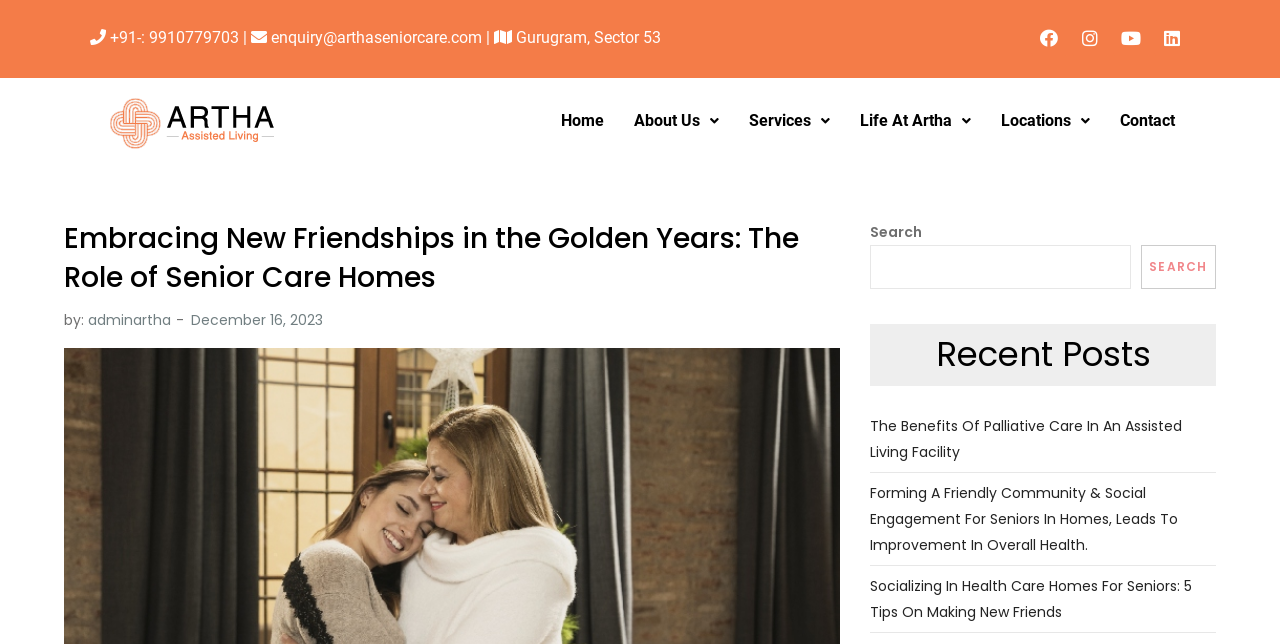Determine the bounding box coordinates of the target area to click to execute the following instruction: "Send an email."

[0.209, 0.043, 0.386, 0.073]